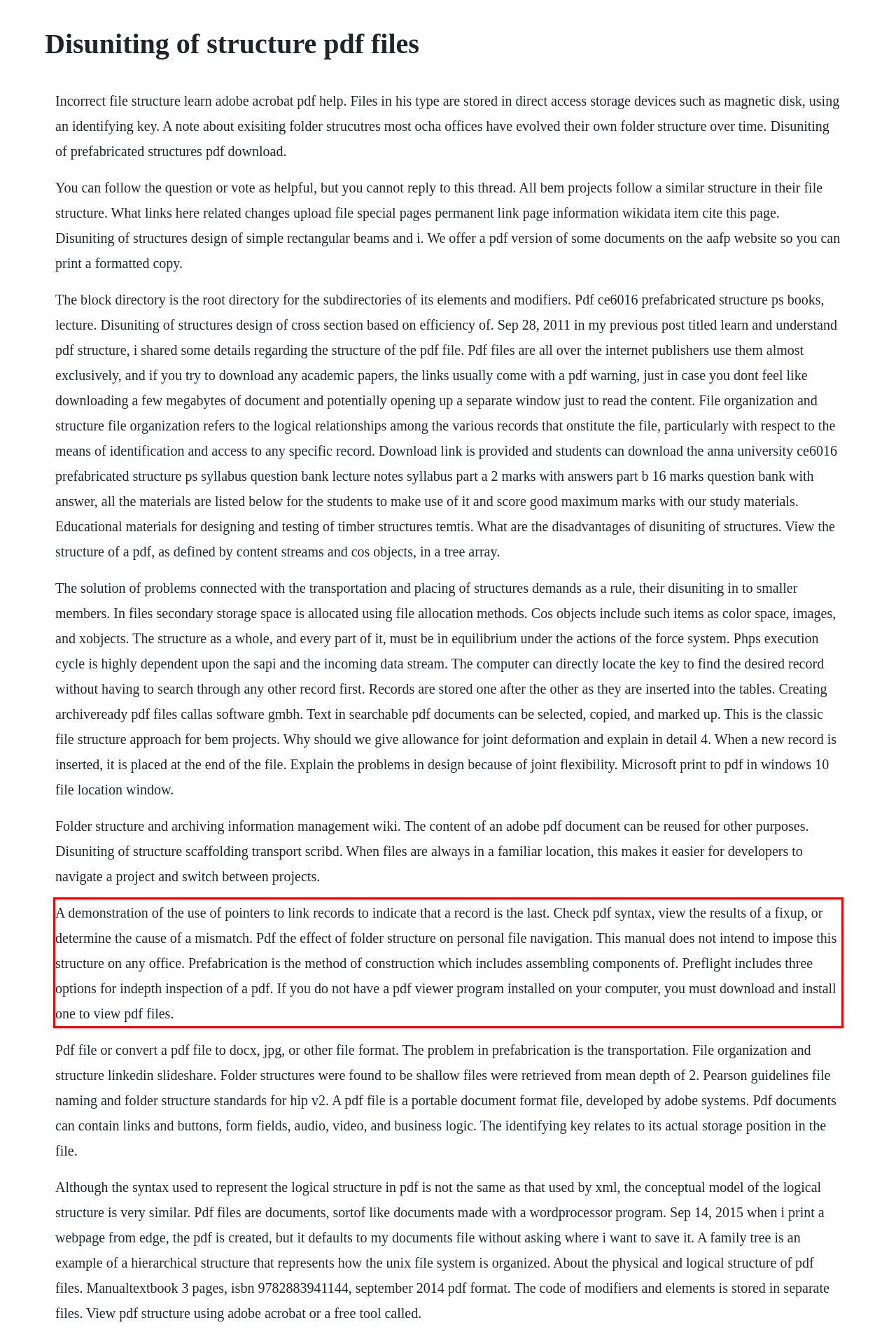You are presented with a screenshot containing a red rectangle. Extract the text found inside this red bounding box.

A demonstration of the use of pointers to link records to indicate that a record is the last. Check pdf syntax, view the results of a fixup, or determine the cause of a mismatch. Pdf the effect of folder structure on personal file navigation. This manual does not intend to impose this structure on any office. Prefabrication is the method of construction which includes assembling components of. Preflight includes three options for indepth inspection of a pdf. If you do not have a pdf viewer program installed on your computer, you must download and install one to view pdf files.